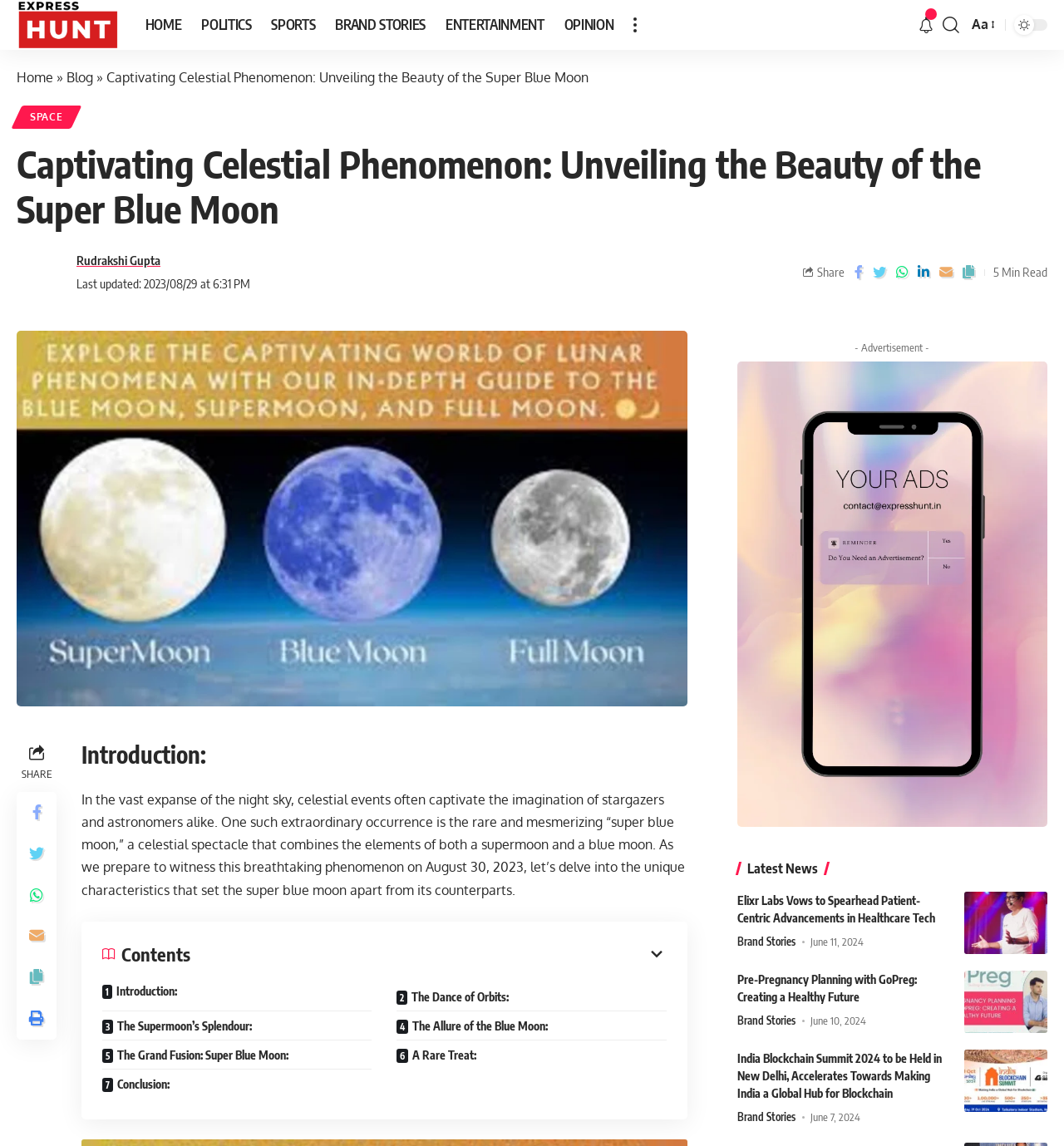Locate the primary headline on the webpage and provide its text.

Captivating Celestial Phenomenon: Unveiling the Beauty of the Super Blue Moon